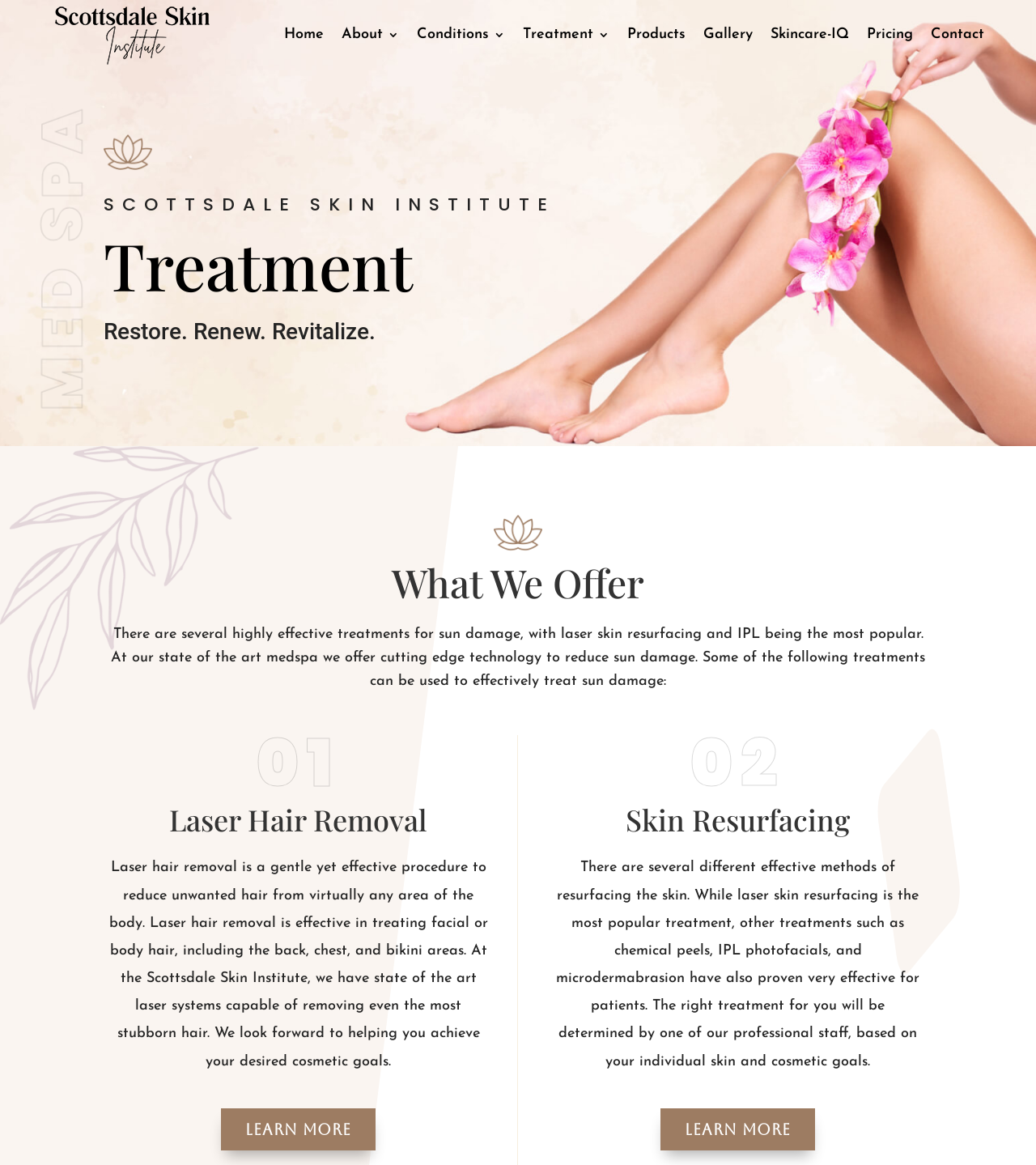Use a single word or phrase to respond to the question:
What is the theme of the webpage?

Skin treatments